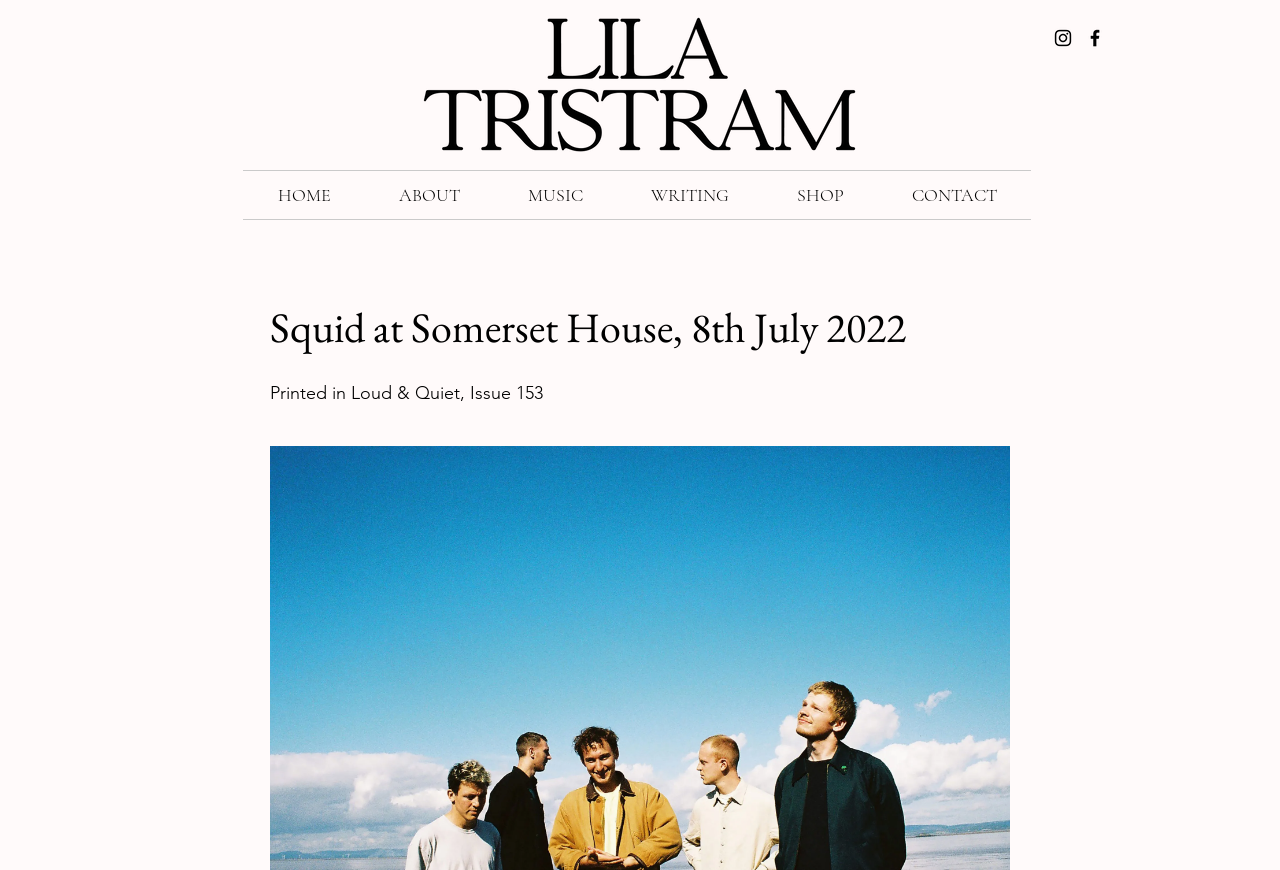Answer the question with a single word or phrase: 
What is the name of the event?

Squid at Somerset House